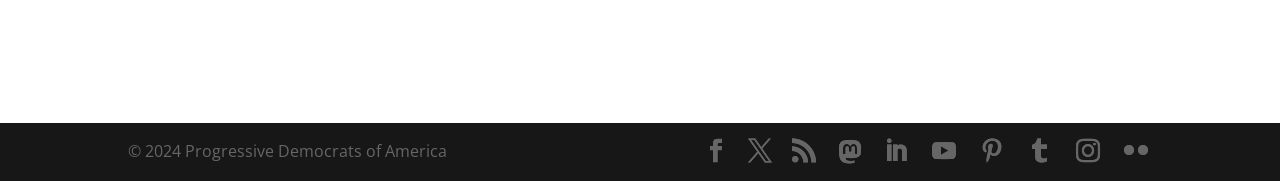Please locate the bounding box coordinates of the element that needs to be clicked to achieve the following instruction: "visit YouTube". The coordinates should be four float numbers between 0 and 1, i.e., [left, top, right, bottom].

[0.728, 0.765, 0.747, 0.915]